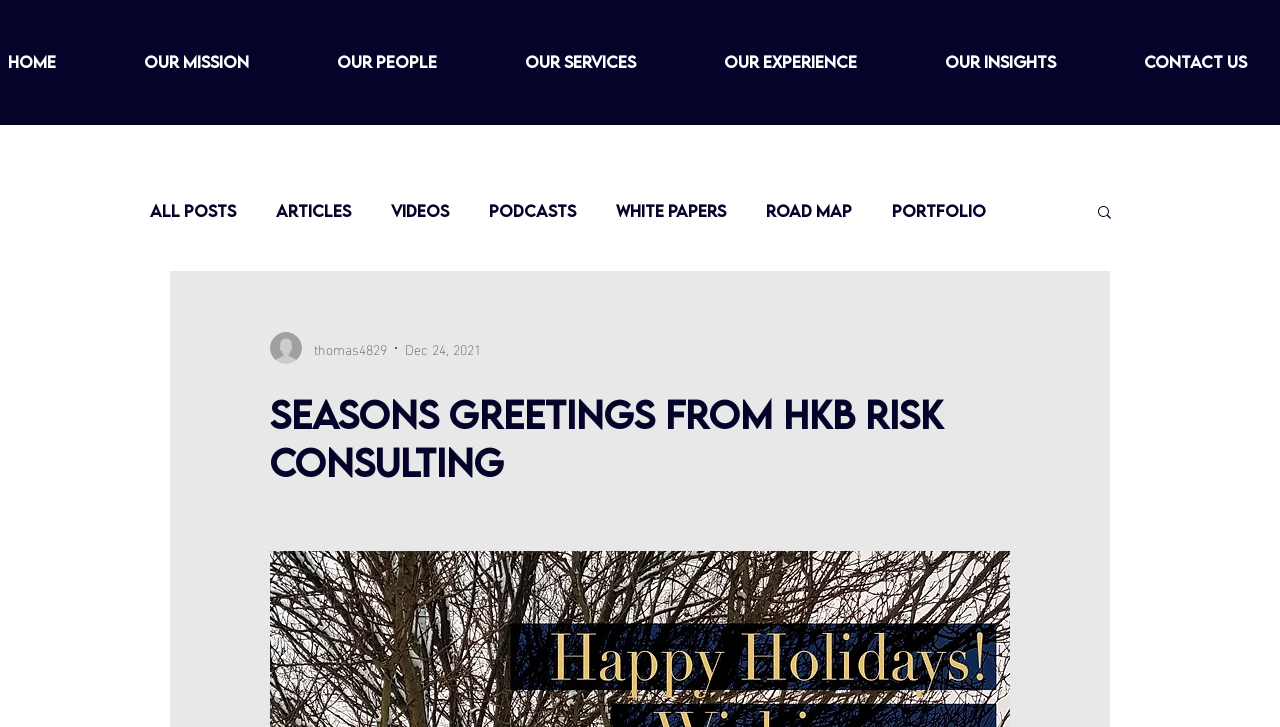Provide a brief response using a word or short phrase to this question:
Who is the author of the current post?

thomas4829